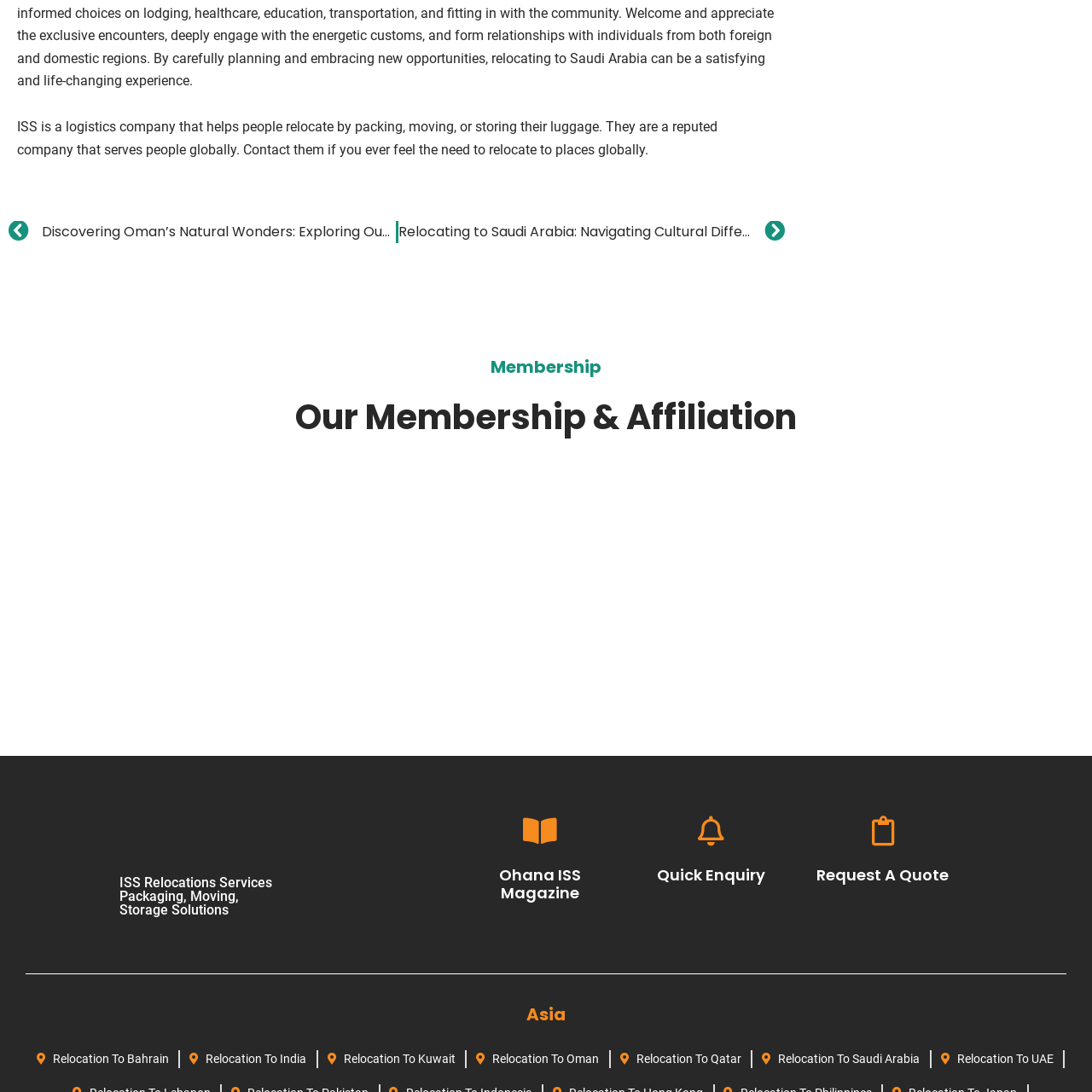What services does ISS Relocations provide?
Inspect the image surrounded by the red bounding box and answer the question using a single word or a short phrase.

Packing, moving, and storage solutions